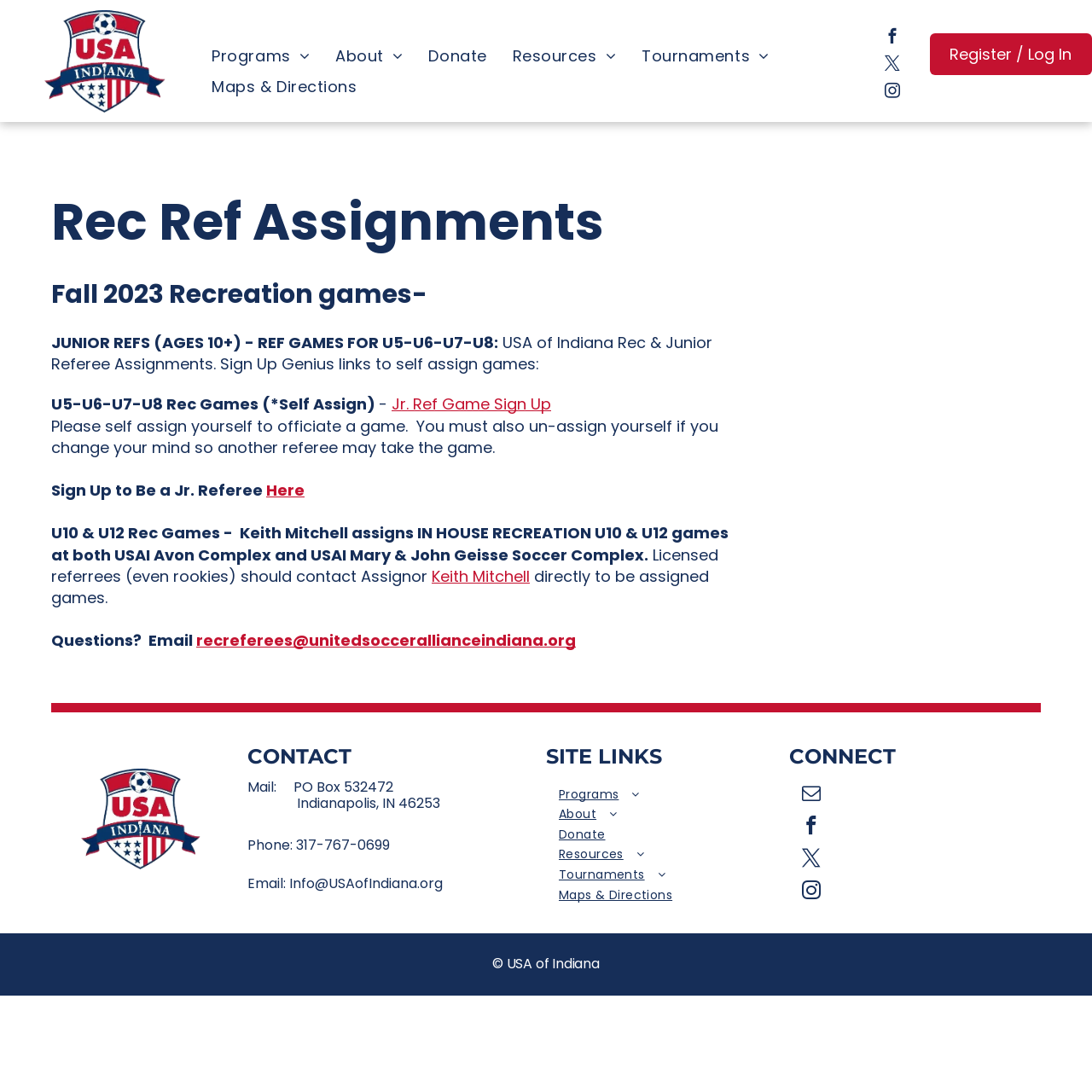Locate the bounding box coordinates of the element that should be clicked to execute the following instruction: "Log in to the account".

None